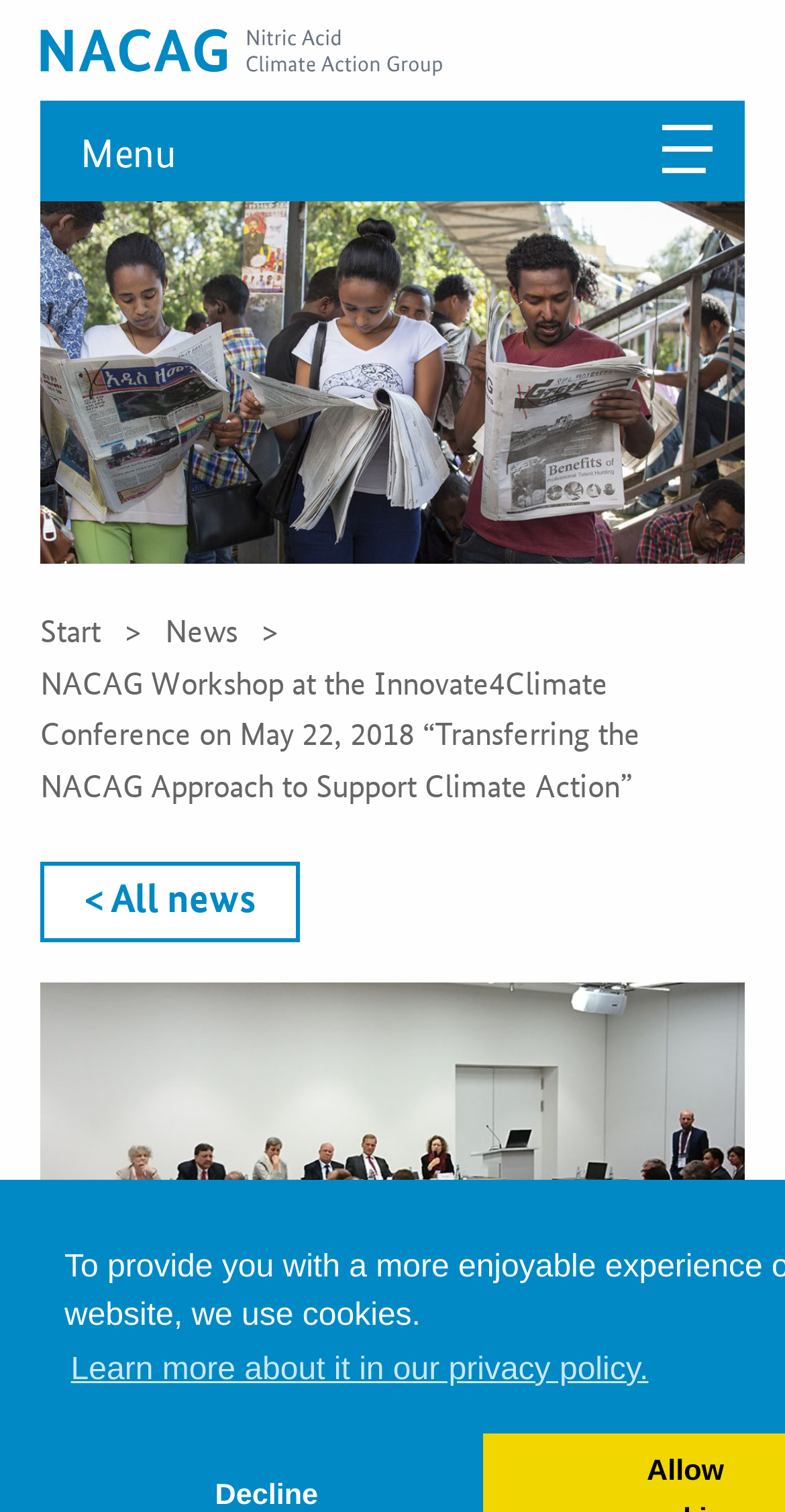Identify the bounding box coordinates for the UI element mentioned here: "< All news". Provide the coordinates as four float values between 0 and 1, i.e., [left, top, right, bottom].

[0.051, 0.57, 0.382, 0.624]